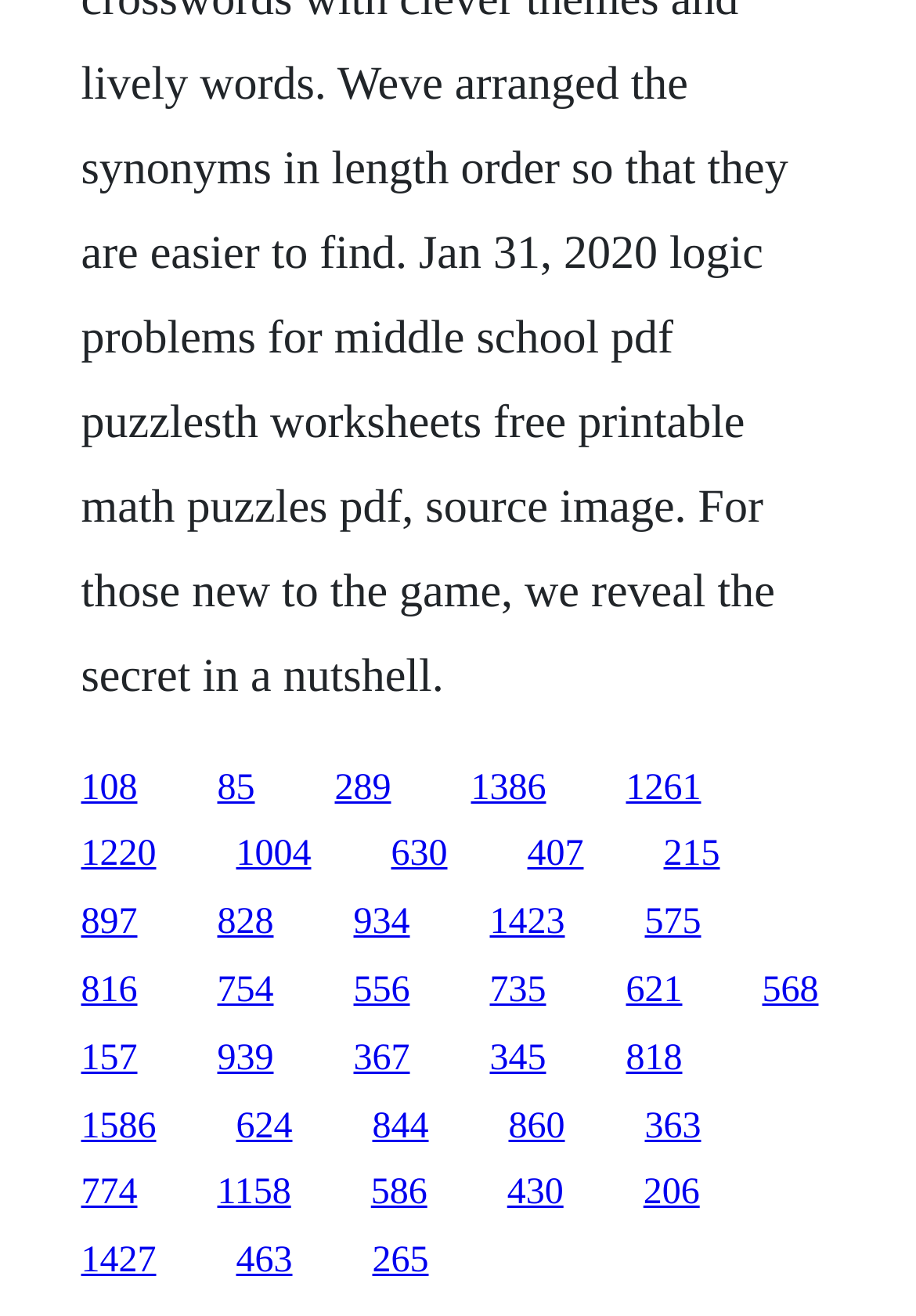What is the purpose of this webpage? Examine the screenshot and reply using just one word or a brief phrase.

Link collection